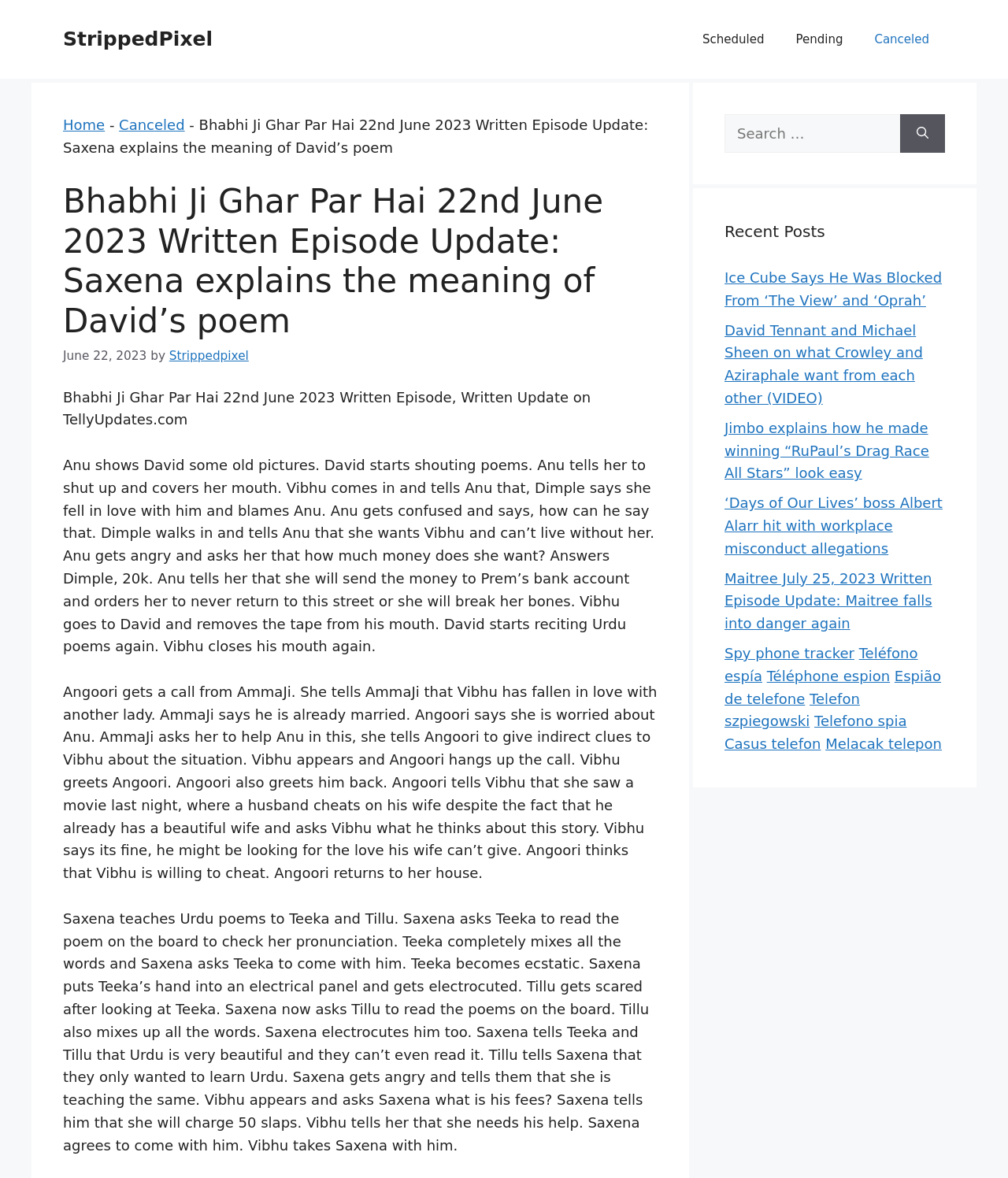Locate the bounding box coordinates of the element you need to click to accomplish the task described by this instruction: "Explore recent posts".

None